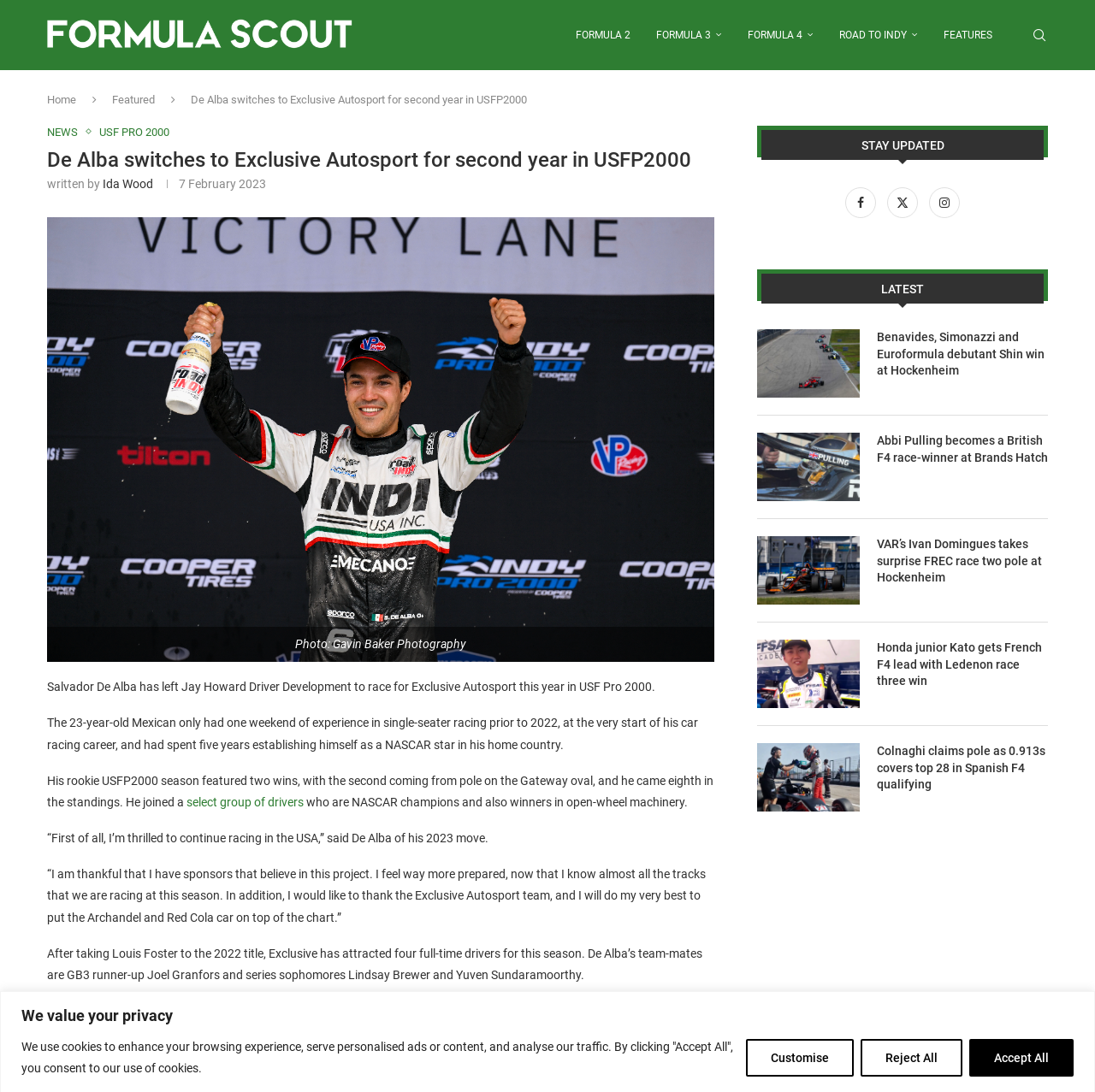Identify and provide the main heading of the webpage.

De Alba switches to Exclusive Autosport for second year in USFP2000